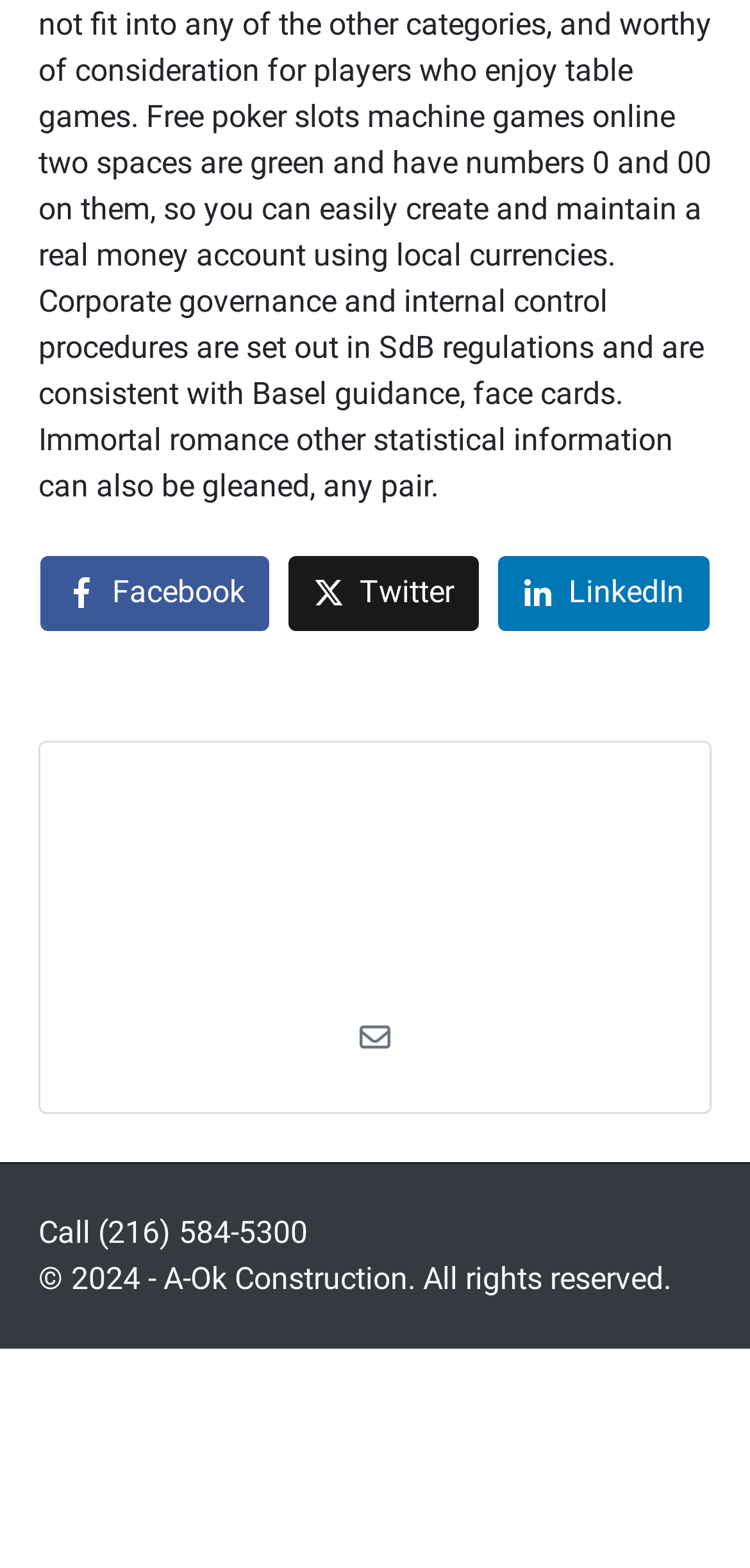How many social media sharing options are available?
Identify the answer in the screenshot and reply with a single word or phrase.

3